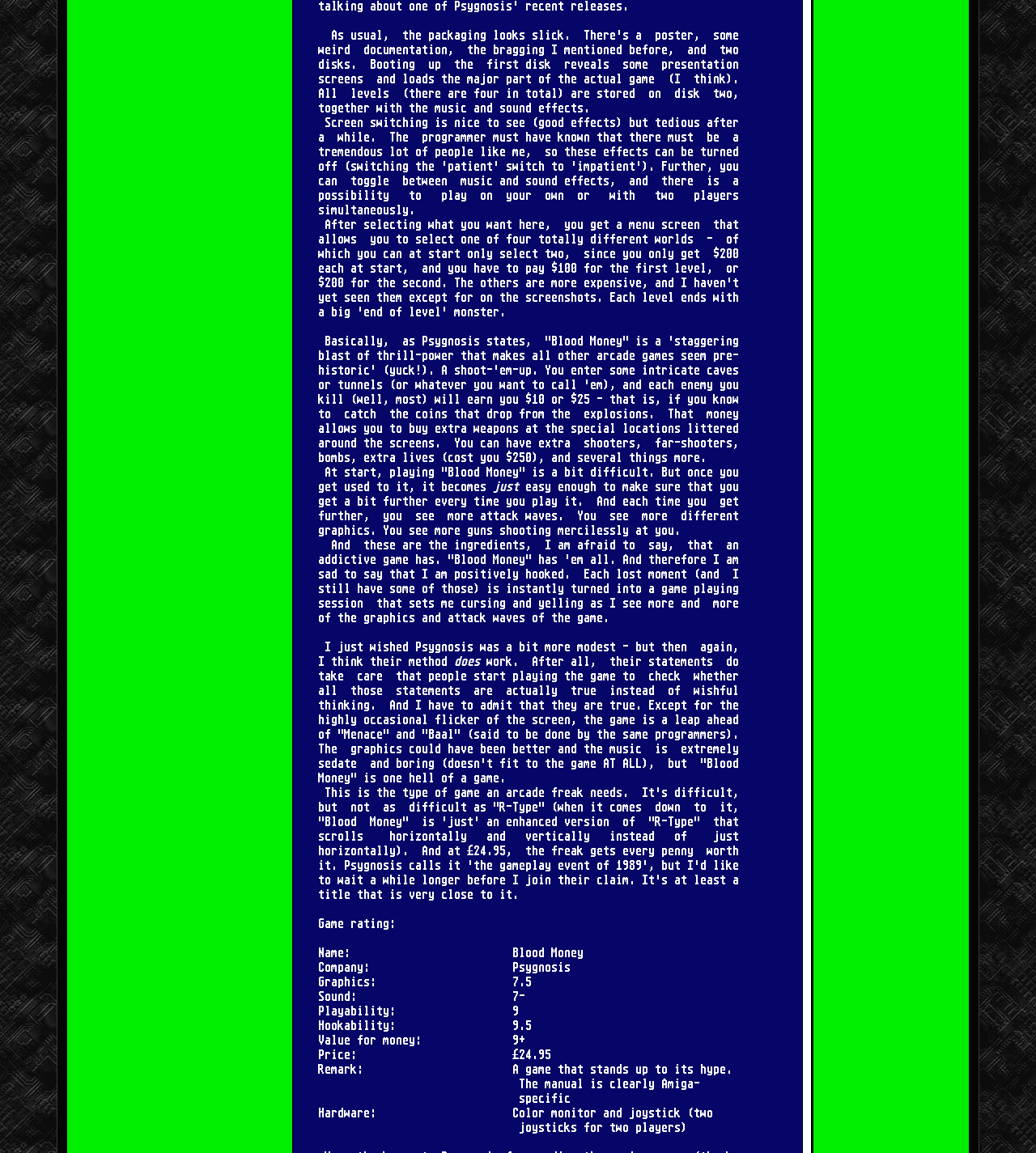Given the element description, predict the bounding box coordinates in the format (top-left x, top-left y, bottom-right x, bottom-right y), using floating point numbers between 0 and 1: C.B.P.

[0.78, 0.908, 0.809, 0.922]